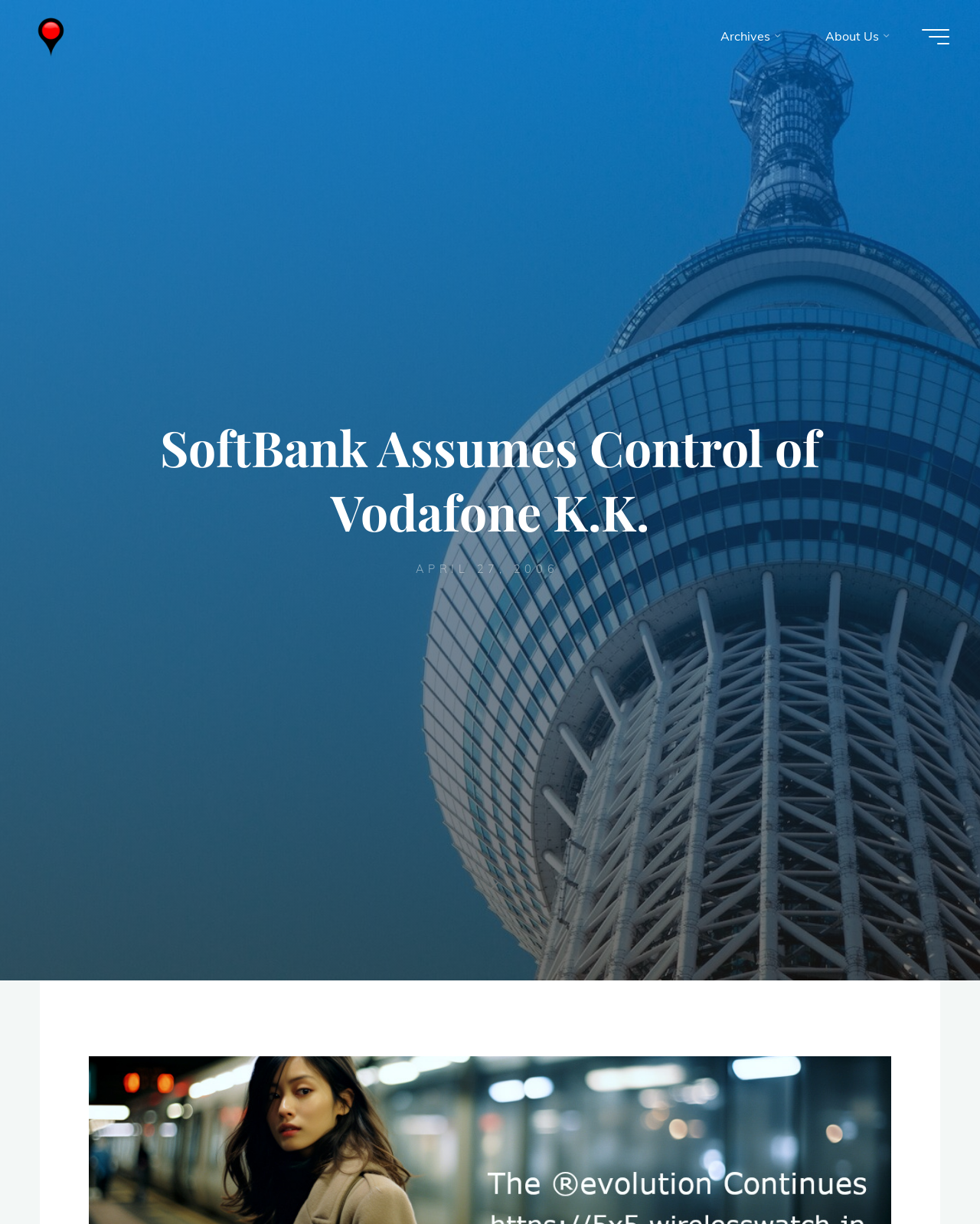Detail the various sections and features present on the webpage.

The webpage appears to be a news article or blog post about SoftBank assuming control of Vodafone K.K. The title of the article, "SoftBank Assumes Control of Vodafone K.K. – Wireless Watch Japan", is prominently displayed at the top of the page. 

Below the title, there is a link to "Wireless Watch Japan" accompanied by an image with the same name. Another link to "Wireless Watch Japan" is located to the right of the first one. 

At the top right corner of the page, there is a button labeled "Main menu". A navigation menu labeled "Top Menu" is located below the title, spanning across the top of the page. This menu contains a static text element labeled "Archives" and a link to "About Us" with an icon.

In the main content area, there is a link with an icon, followed by a "Read more" button. Below this, the main article title "SoftBank Assumes Control of Vodafone K.K." is displayed. The article is accompanied by a timestamp, "APRIL 27, 2006", and a link to an unknown destination at the bottom of the page.

Finally, at the bottom right corner of the page, there is a button labeled "Back to Top".